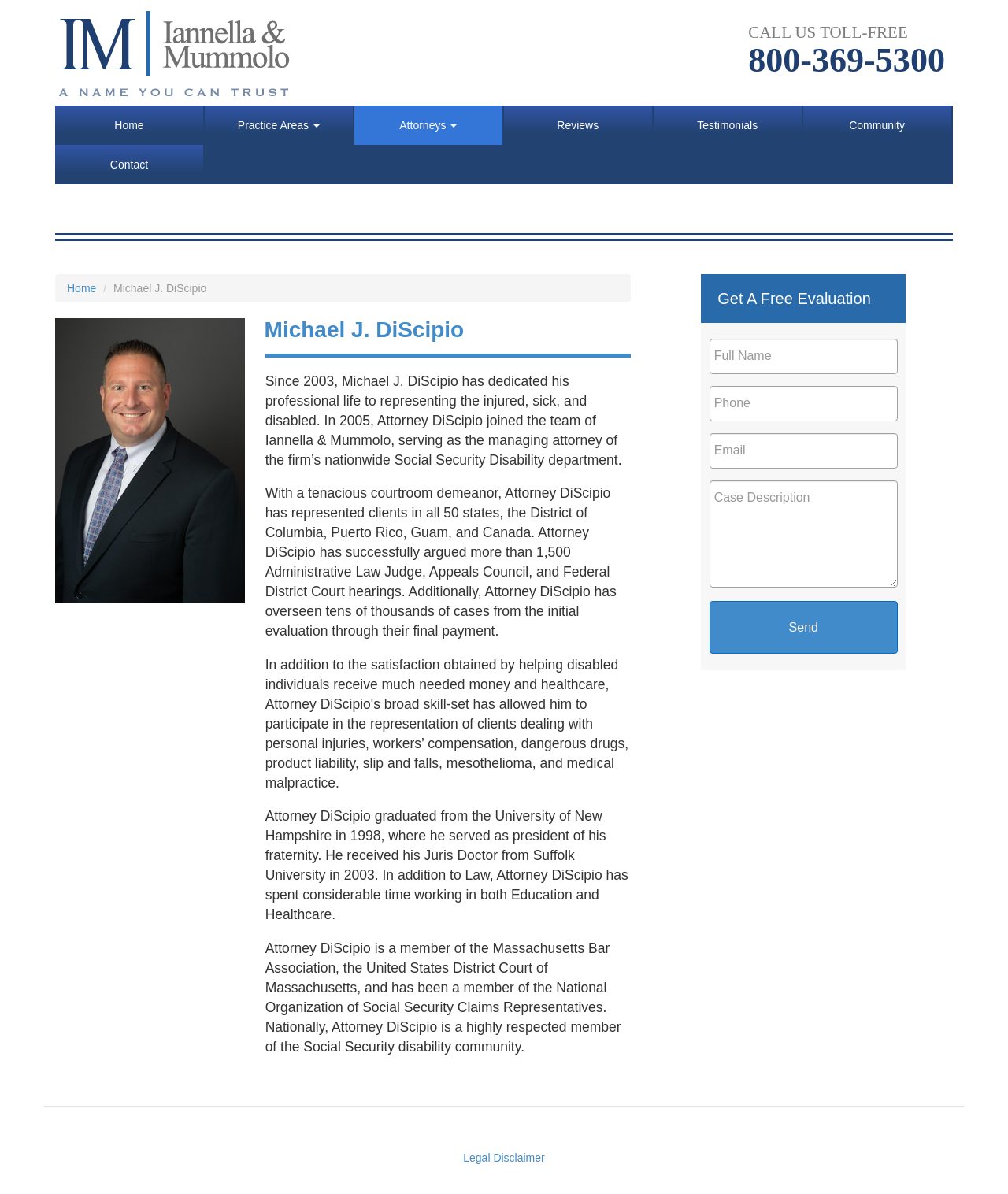Find the bounding box coordinates for the element that must be clicked to complete the instruction: "Get a free evaluation". The coordinates should be four float numbers between 0 and 1, indicated as [left, top, right, bottom].

[0.696, 0.23, 0.899, 0.27]